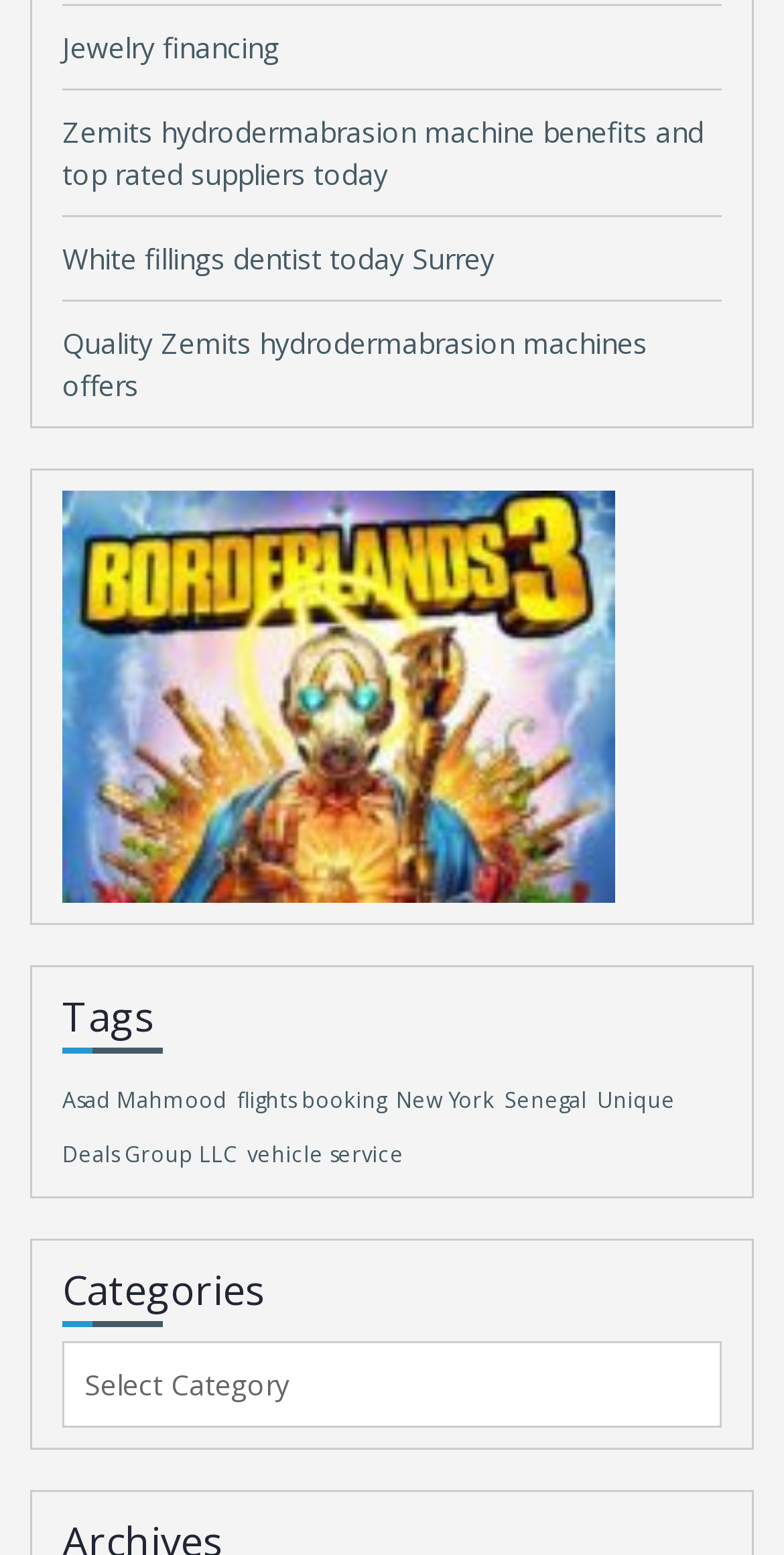Identify the bounding box coordinates of the area that should be clicked in order to complete the given instruction: "Visit the page about White fillings dentist in Surrey". The bounding box coordinates should be four float numbers between 0 and 1, i.e., [left, top, right, bottom].

[0.079, 0.154, 0.631, 0.178]